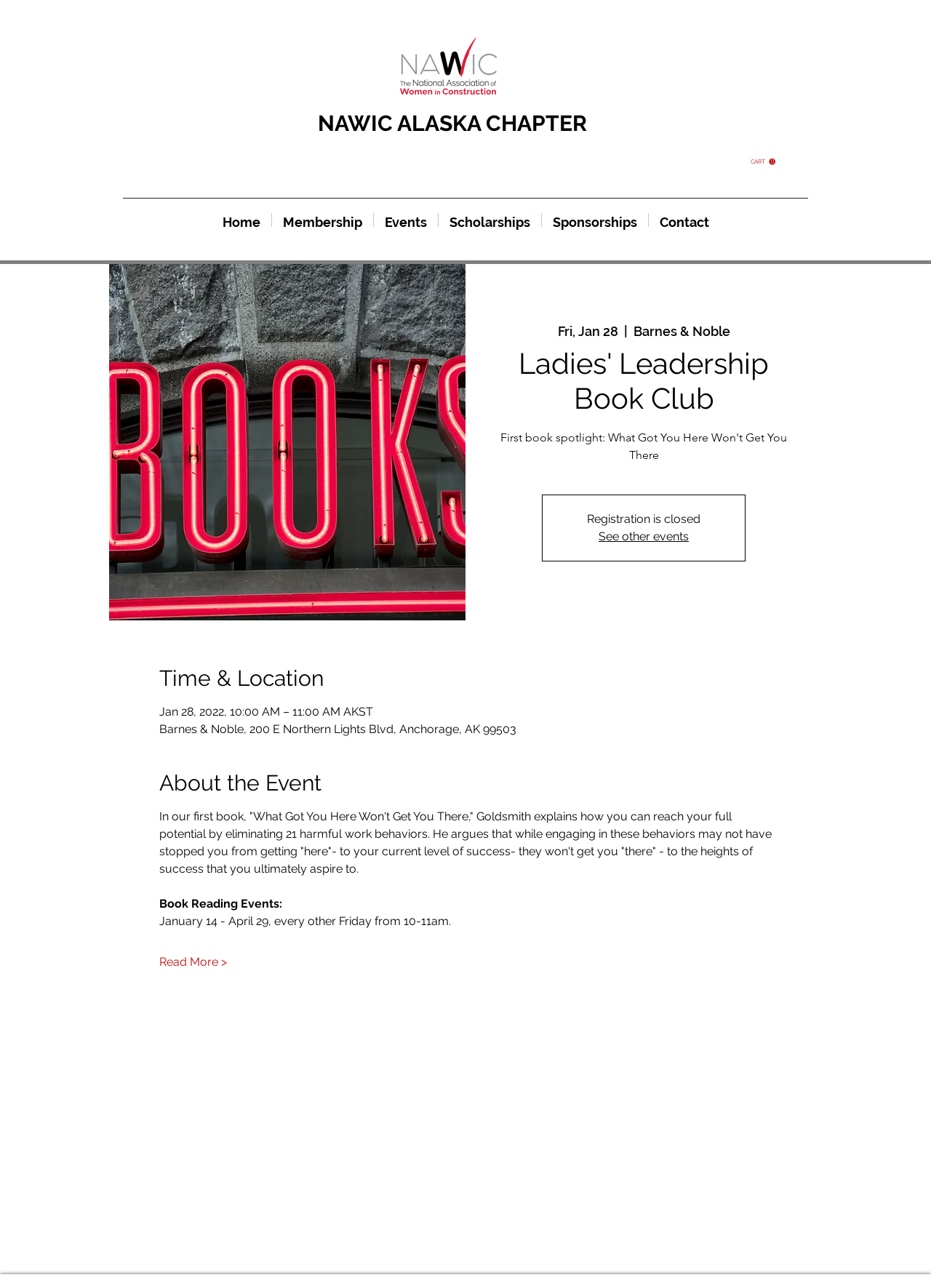Determine the bounding box coordinates for the region that must be clicked to execute the following instruction: "Read more about the 'Ladies' Leadership Book Club'".

[0.171, 0.74, 0.243, 0.754]